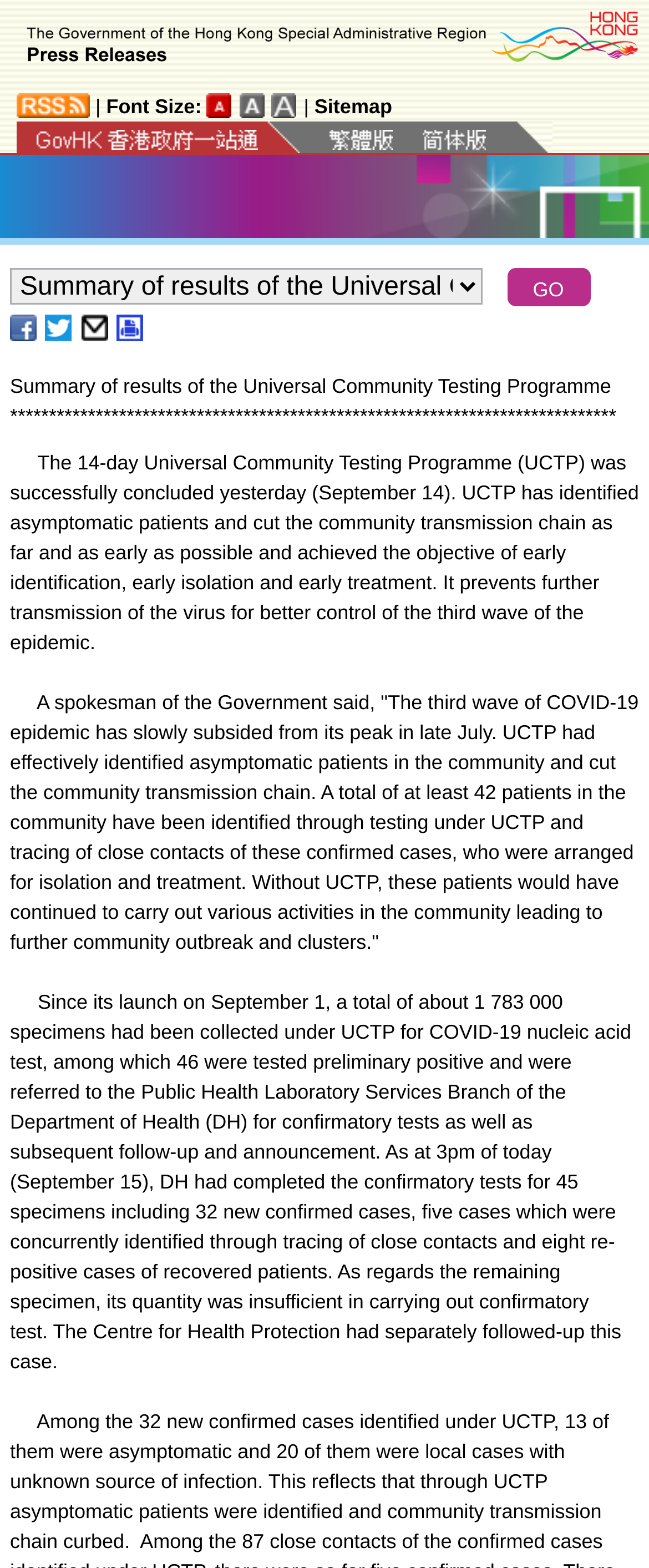Determine the bounding box coordinates of the region I should click to achieve the following instruction: "Change the font size to 'Larger font size'". Ensure the bounding box coordinates are four float numbers between 0 and 1, i.e., [left, top, right, bottom].

[0.369, 0.059, 0.41, 0.075]